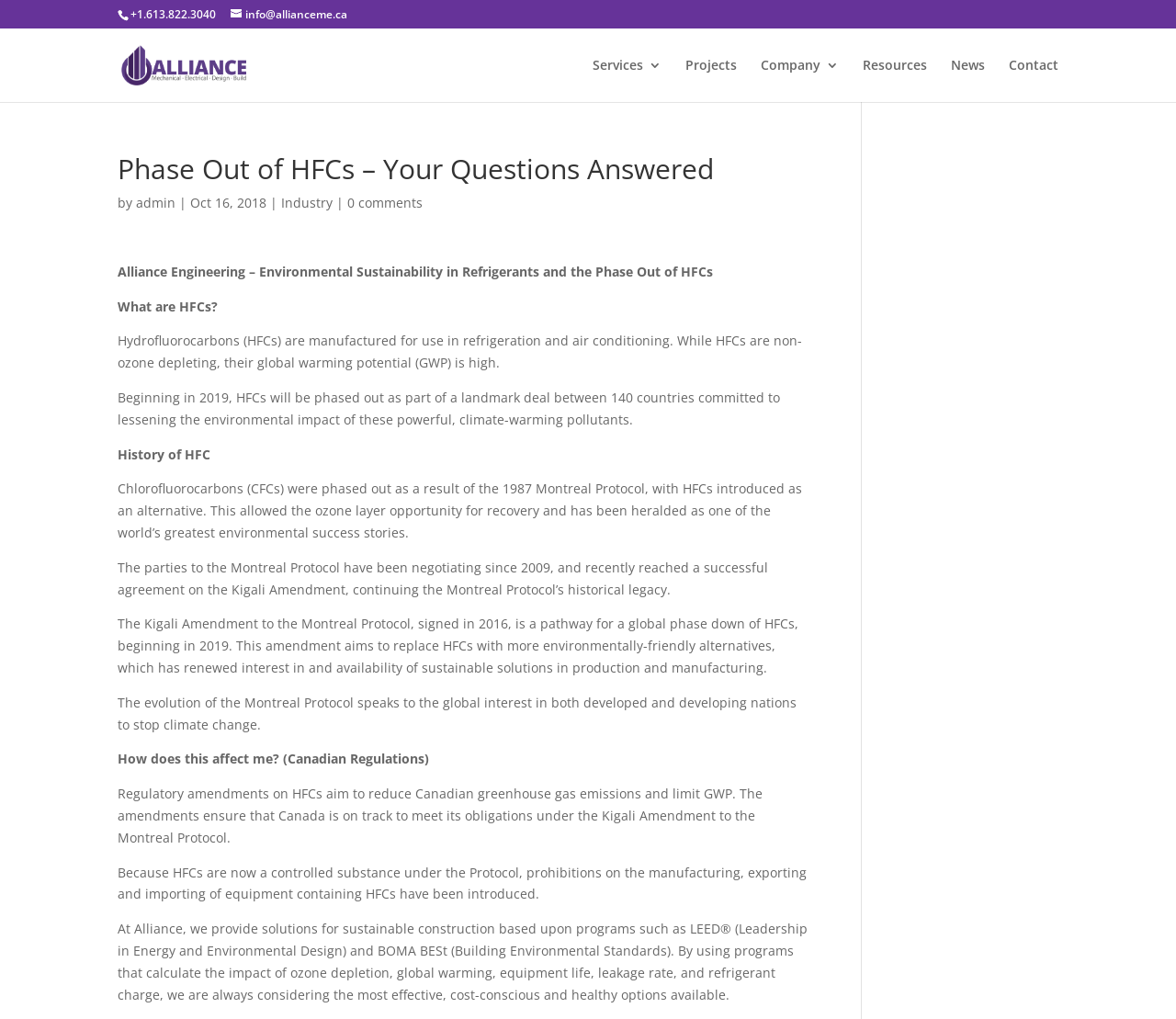Please locate and generate the primary heading on this webpage.

Phase Out of HFCs – Your Questions Answered